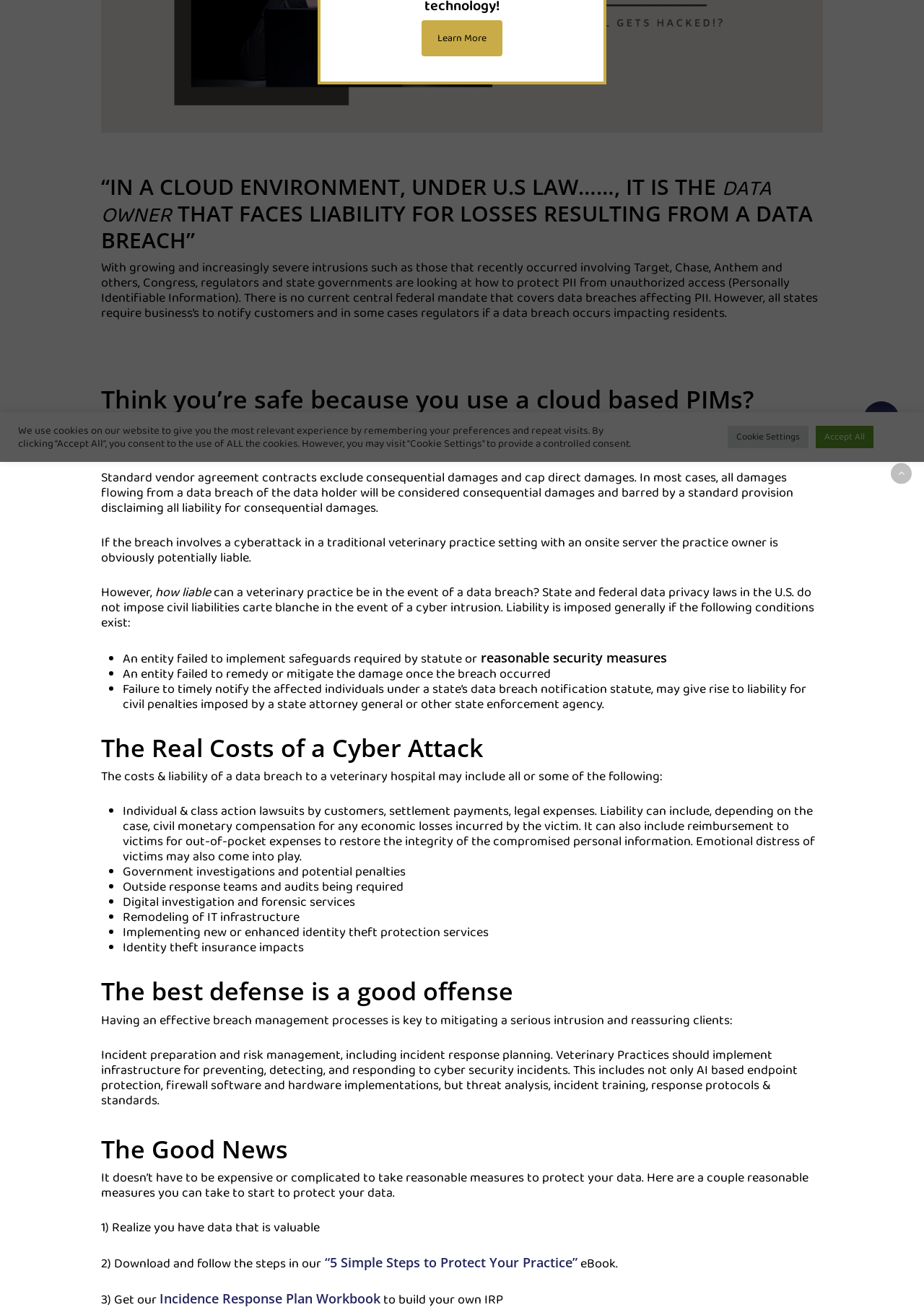Can you find the bounding box coordinates for the UI element given this description: "Cookie Settings"? Provide the coordinates as four float numbers between 0 and 1: [left, top, right, bottom].

[0.788, 0.324, 0.875, 0.341]